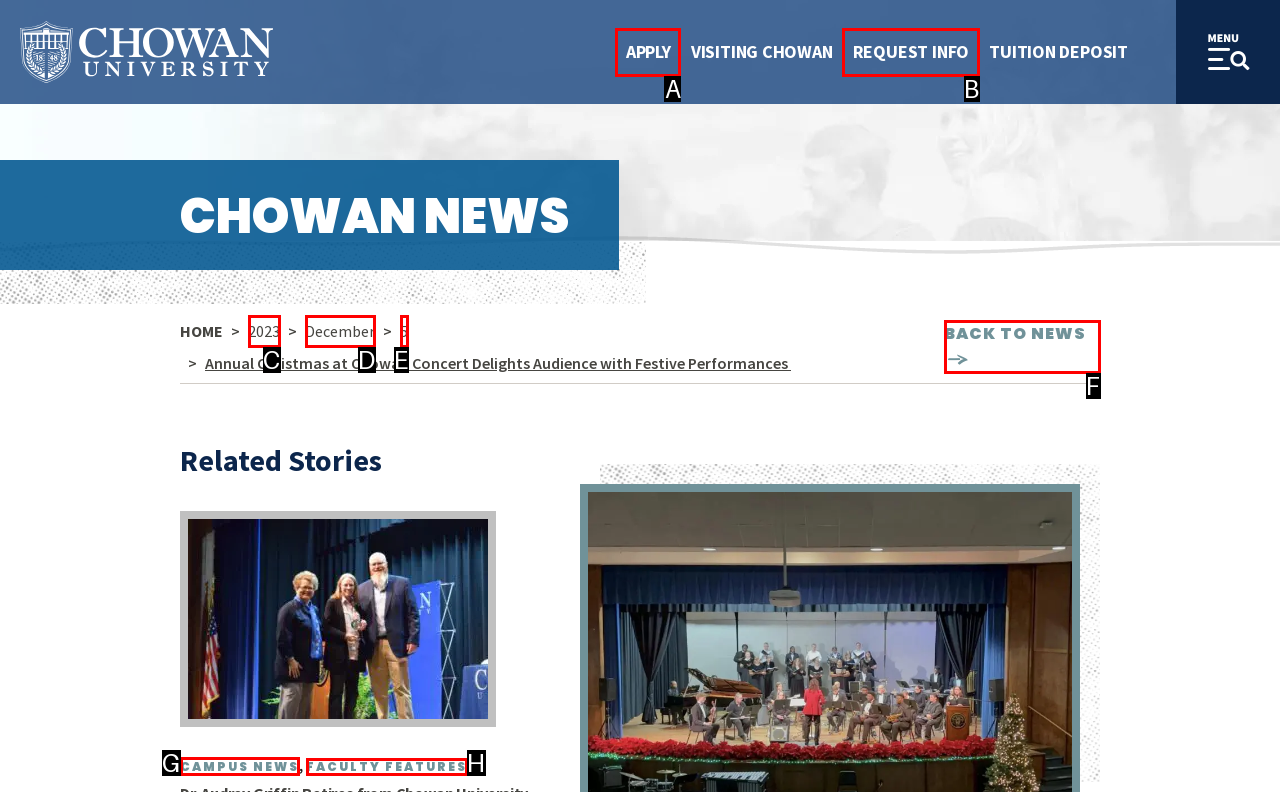Determine which UI element I need to click to achieve the following task: Click the Home link Provide your answer as the letter of the selected option.

None